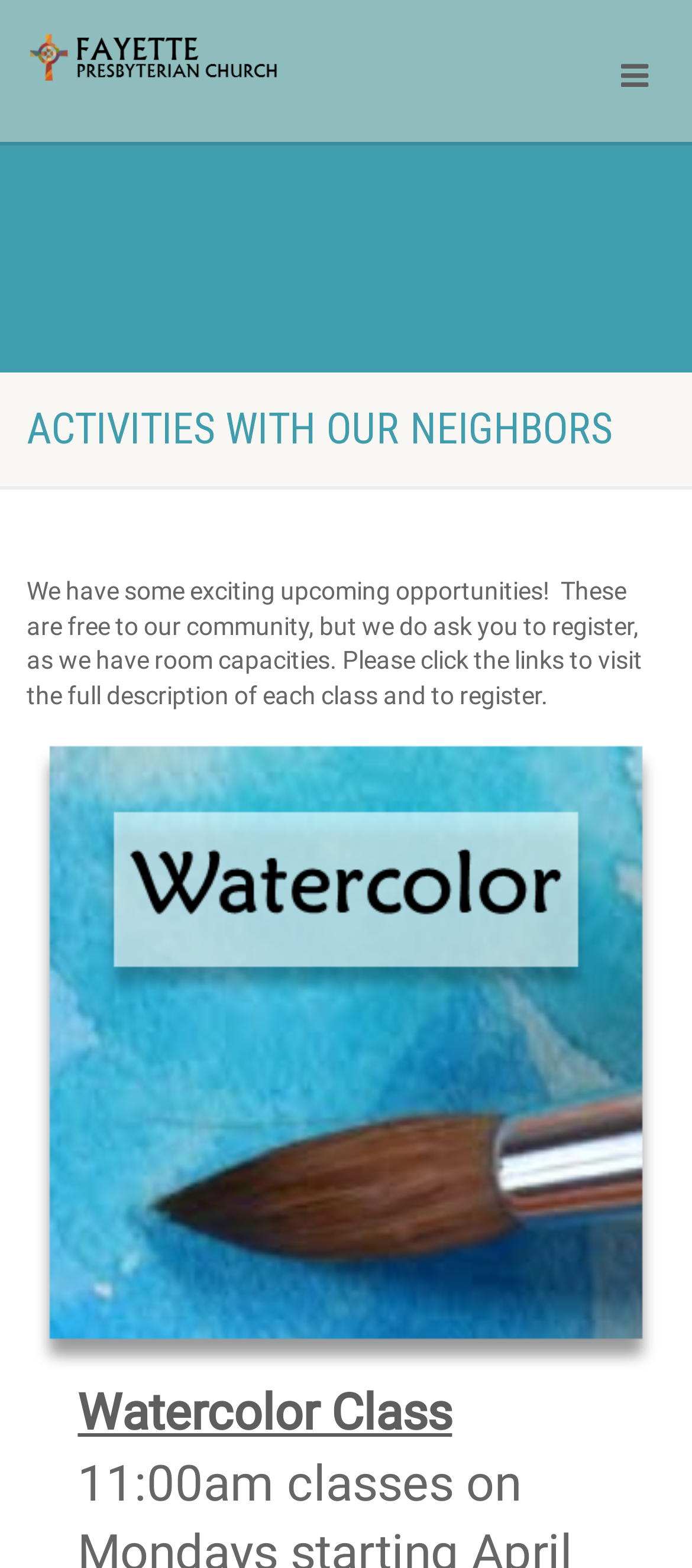Using the provided element description, identify the bounding box coordinates as (top-left x, top-left y, bottom-right x, bottom-right y). Ensure all values are between 0 and 1. Description: Watercolor Class

[0.112, 0.883, 0.653, 0.92]